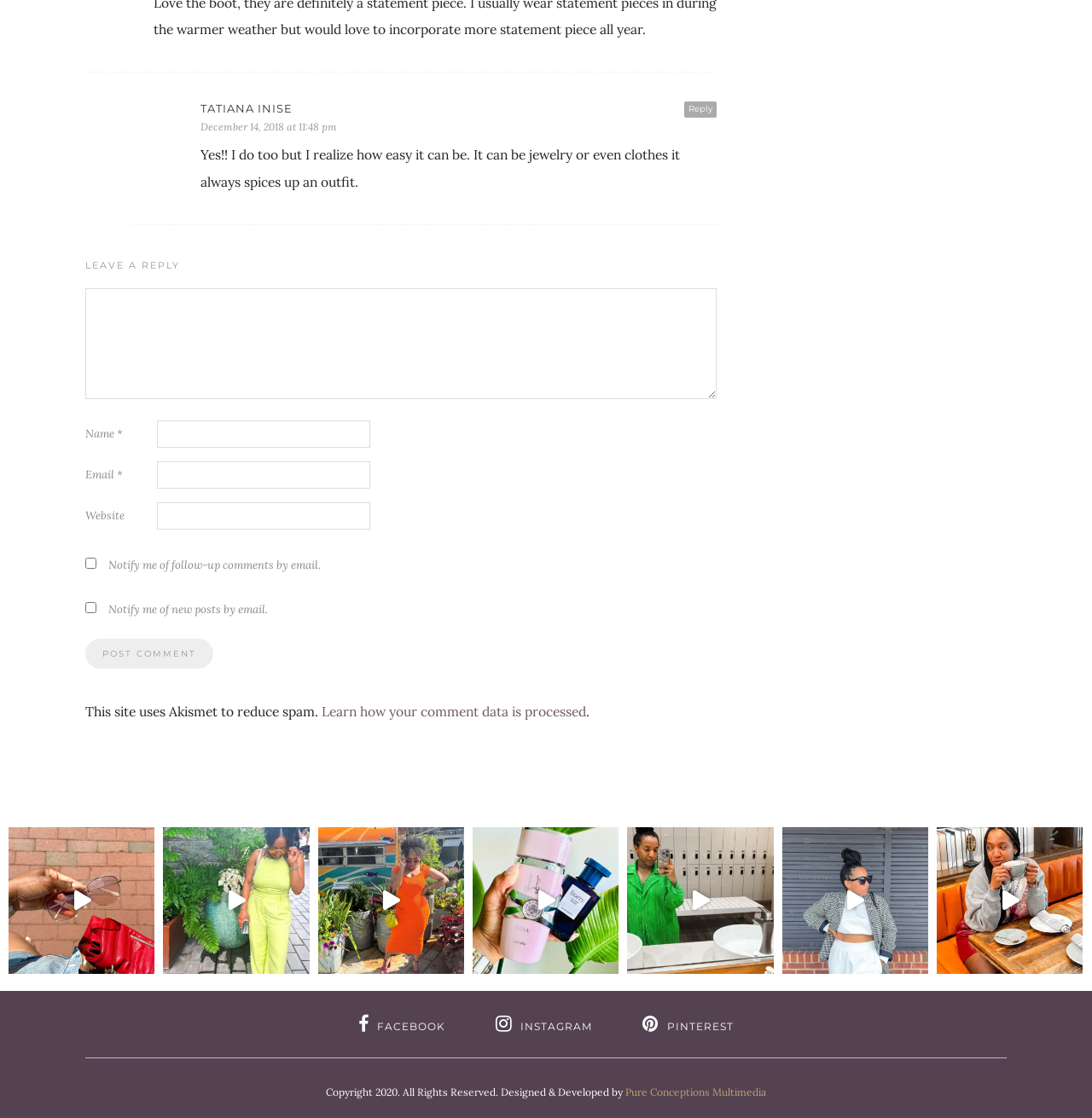Please provide a one-word or phrase answer to the question: 
What social media platforms are available for sharing?

Facebook, Instagram, Pinterest